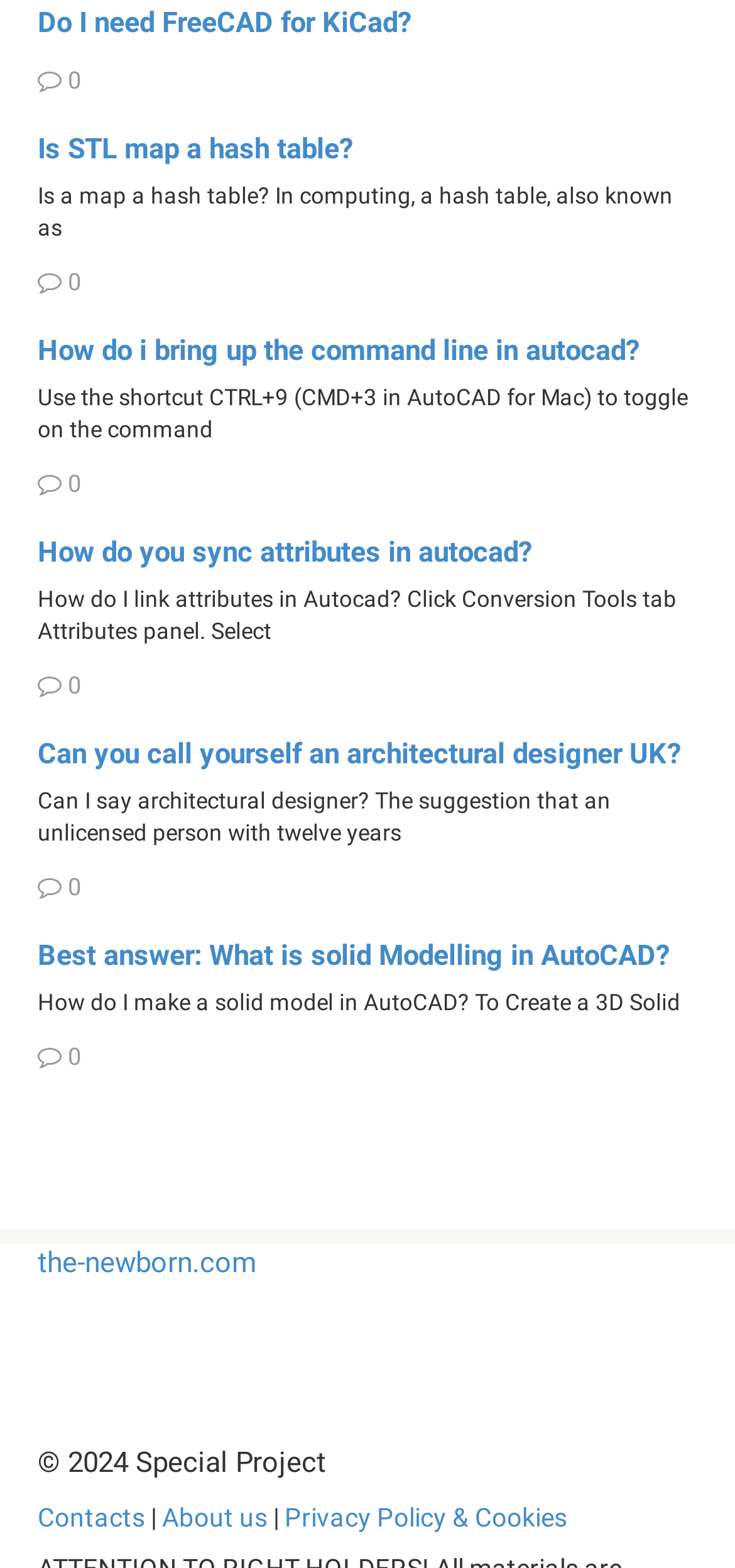Determine the bounding box coordinates of the element's region needed to click to follow the instruction: "Visit 'the-newborn.com'". Provide these coordinates as four float numbers between 0 and 1, formatted as [left, top, right, bottom].

[0.051, 0.794, 0.349, 0.816]